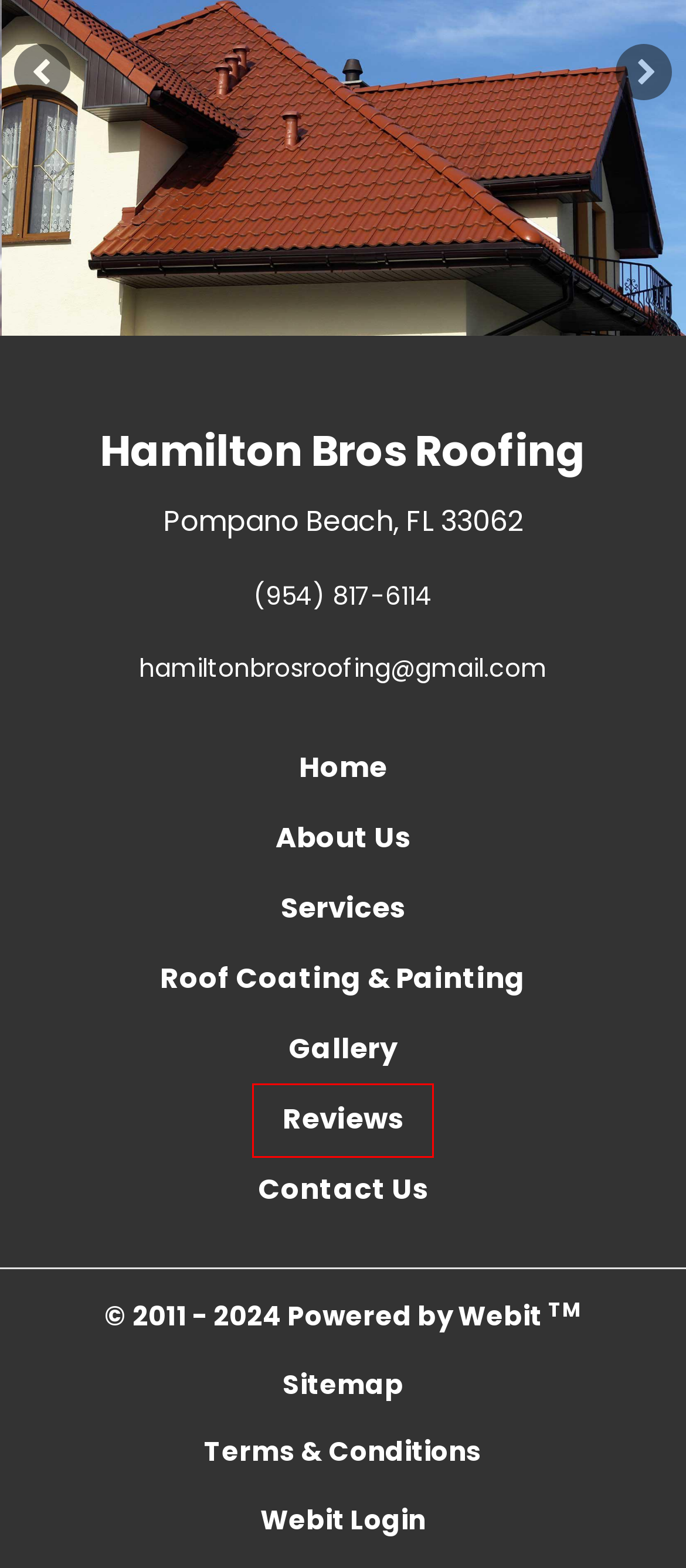Given a webpage screenshot with a UI element marked by a red bounding box, choose the description that best corresponds to the new webpage that will appear after clicking the element. The candidates are:
A. Hamilton Bros Roofing In Pompano Beach, FL | Reviews
B. Roofing Contractor In Pompano Beach FL - Hamilton Bros Roofing
C. Hamilton Bros Roofing In Pompano Beach, FL | Services
D. Web Manager
E. Hamilton Bros Roofing In Pompano Beach, FL | Contact Us
F. Hamilton Bros Roofing In Pompano Beach, FL | About Us
G. Webit Small Business Websites - $49 /month | Webit.com
H. Hamilton Bros Roofing In Pompano Beach, FL | Gallery

A